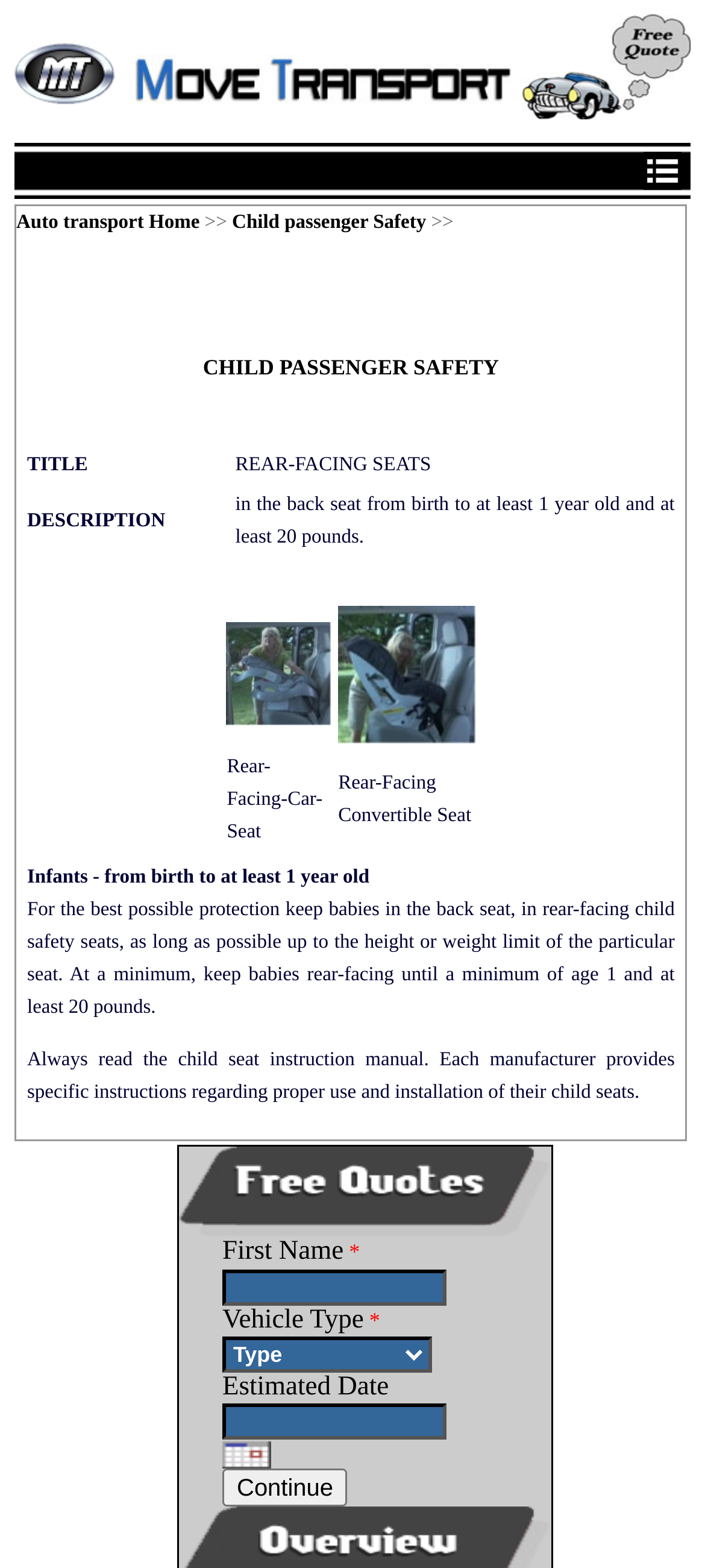Please identify the bounding box coordinates of the clickable region that I should interact with to perform the following instruction: "Click Auto Transport". The coordinates should be expressed as four float numbers between 0 and 1, i.e., [left, top, right, bottom].

[0.021, 0.052, 0.164, 0.071]